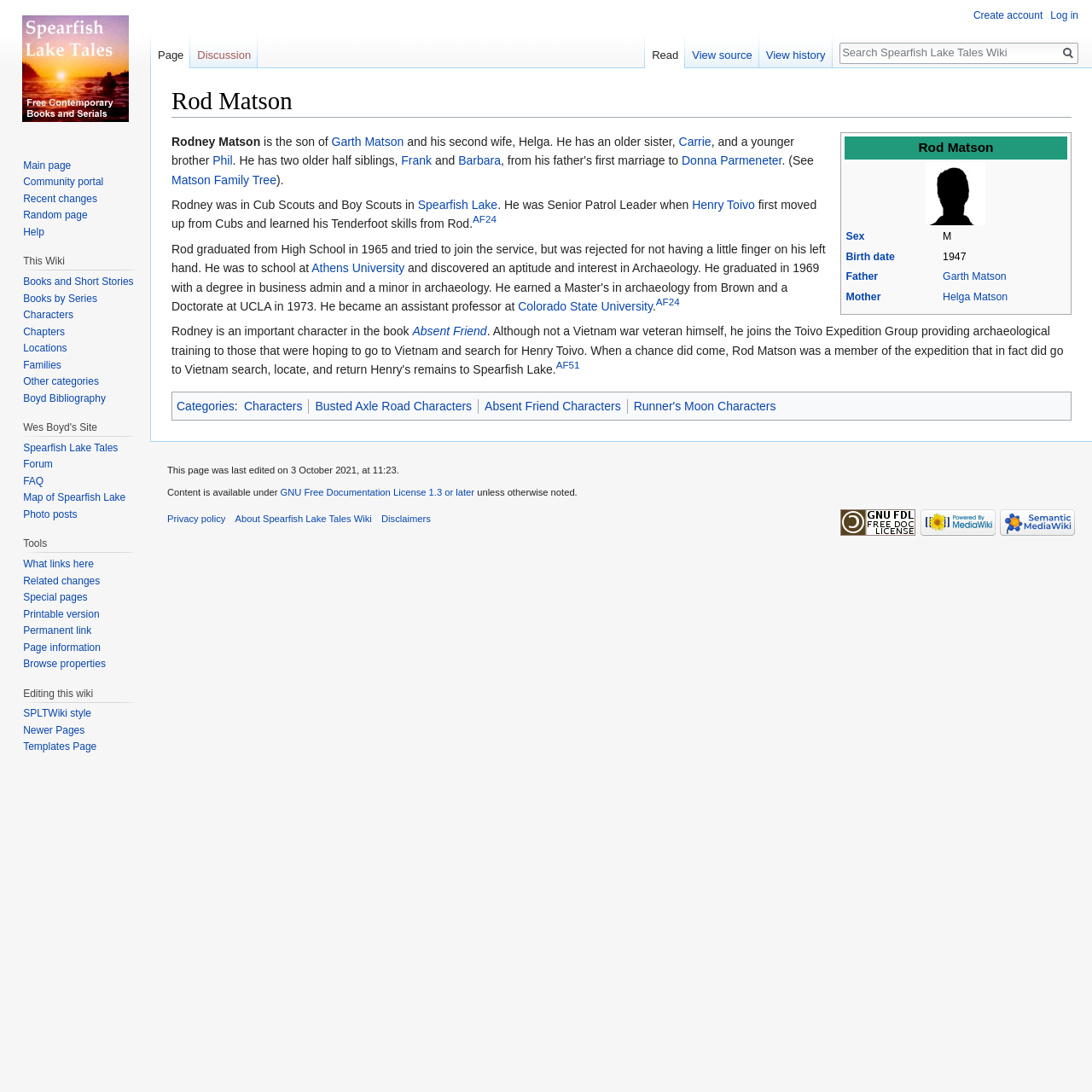What is Rod Matson's sex?
Please provide a single word or phrase based on the screenshot.

M